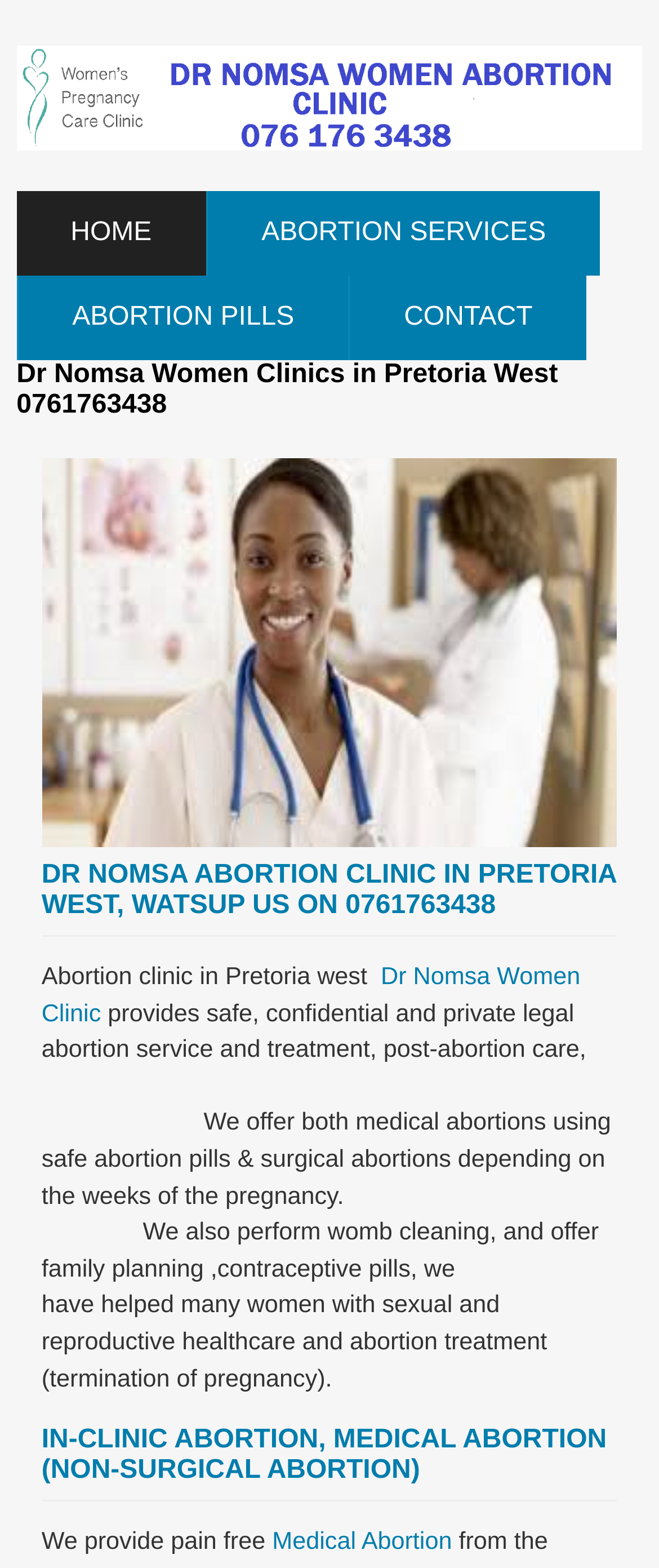Please determine the primary heading and provide its text.

Dr Nomsa Women Clinics in Pretoria West 0761763438